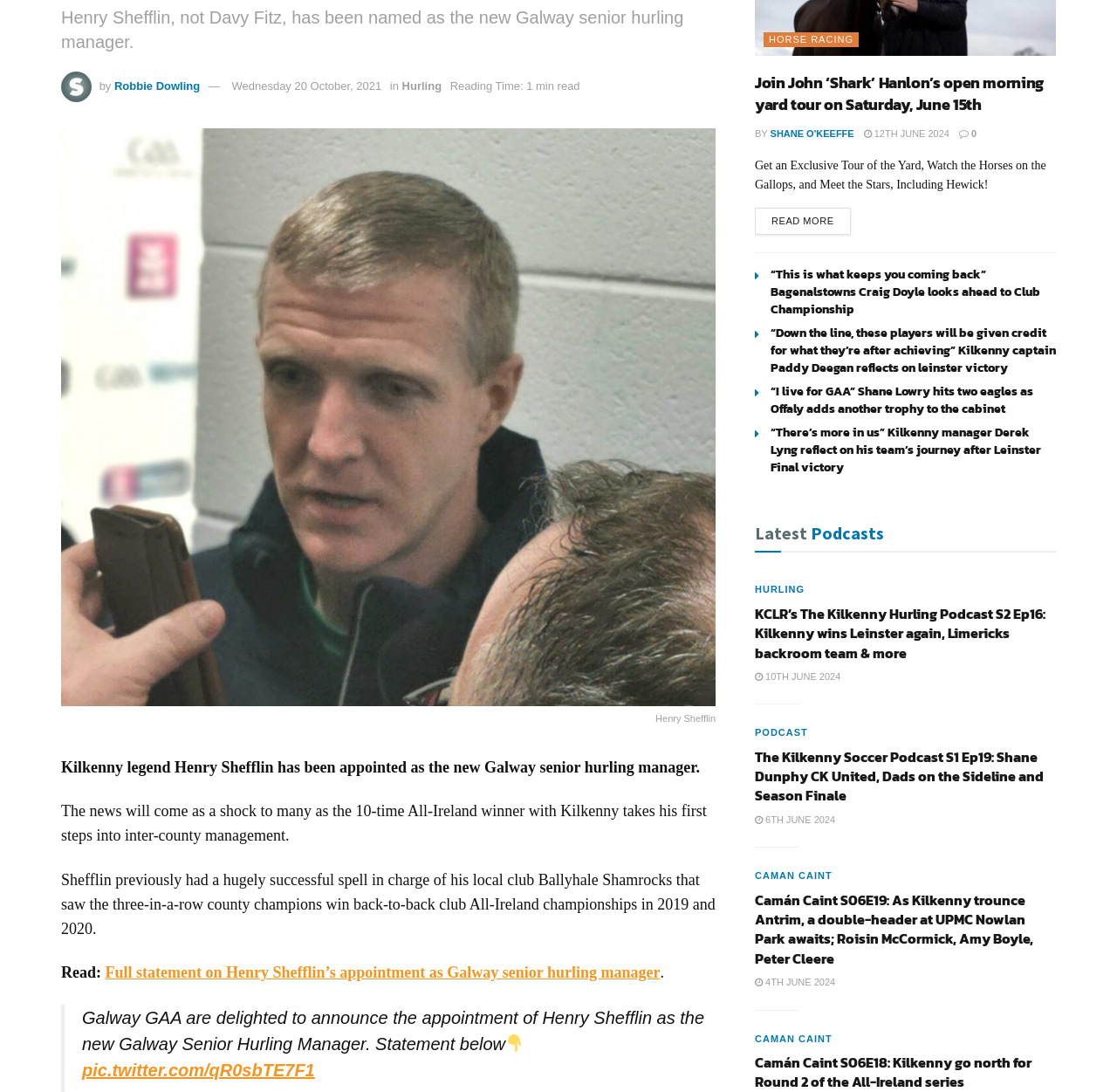Return the bounding box coordinates of the UI element that corresponds to this description: "Robbie Dowling". The coordinates must be given as four float numbers in the range of 0 and 1, [left, top, right, bottom].

[0.102, 0.073, 0.179, 0.085]